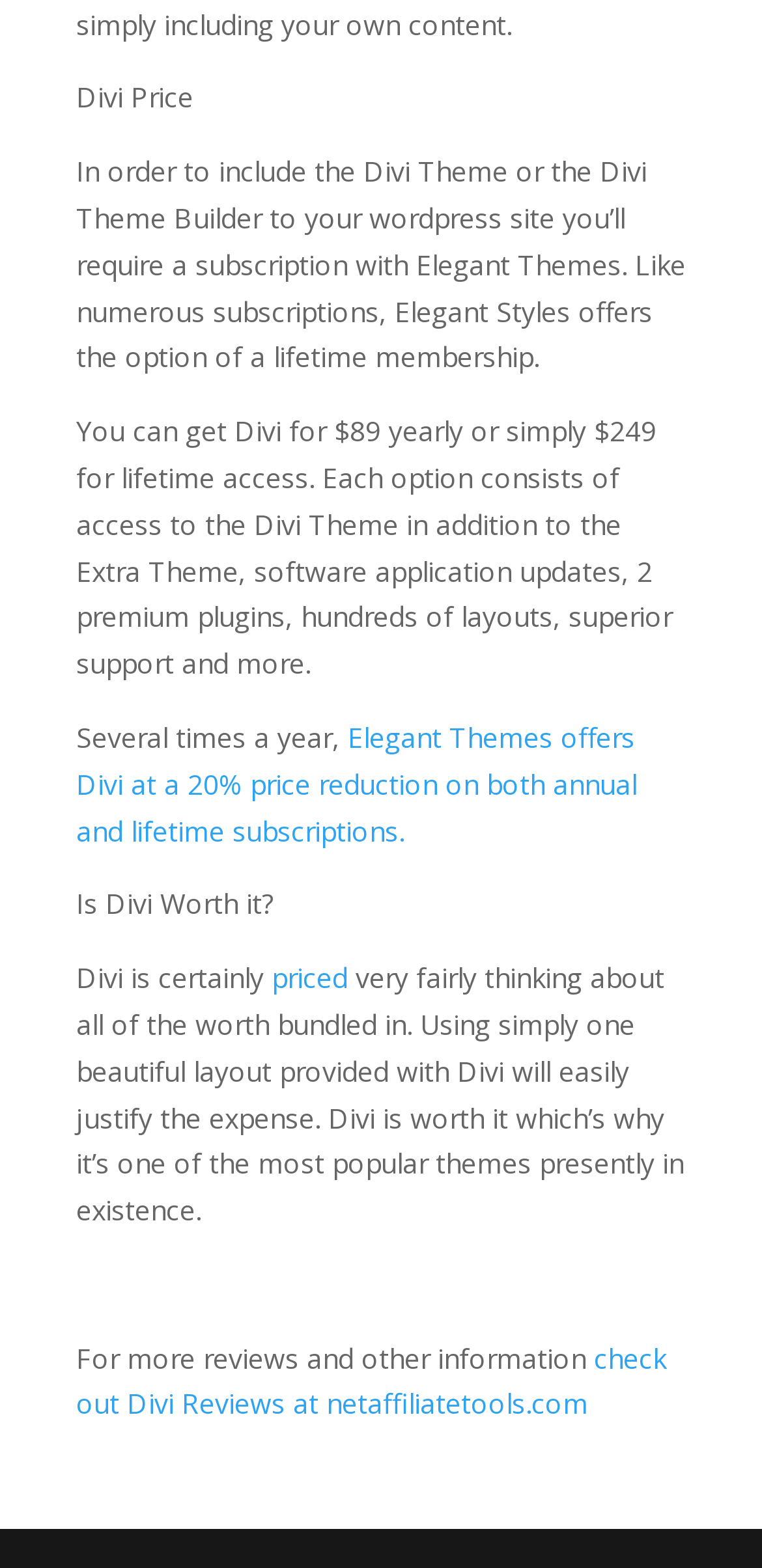What is the discount offered by Elegant Themes on Divi subscriptions?
Please use the visual content to give a single word or phrase answer.

20% off